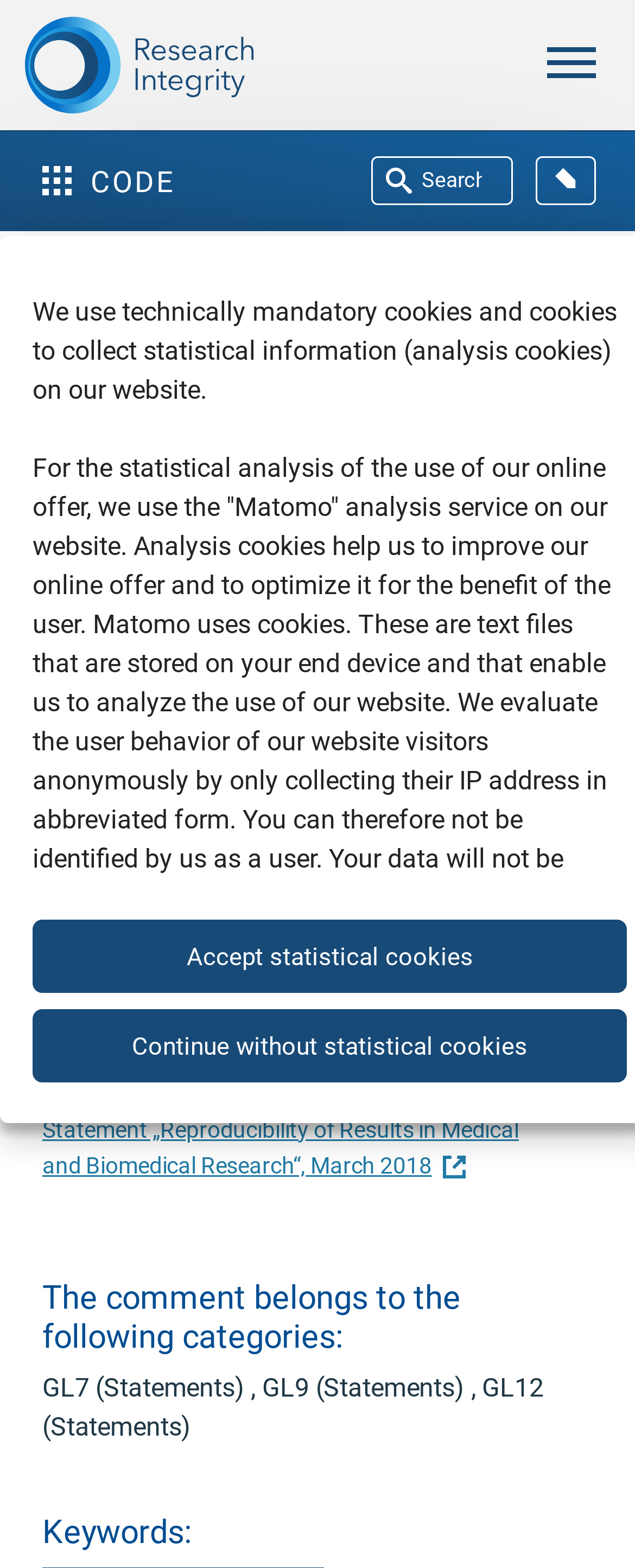Determine the bounding box coordinates of the section to be clicked to follow the instruction: "View statement". The coordinates should be given as four float numbers between 0 and 1, formatted as [left, top, right, bottom].

[0.067, 0.709, 0.938, 0.754]